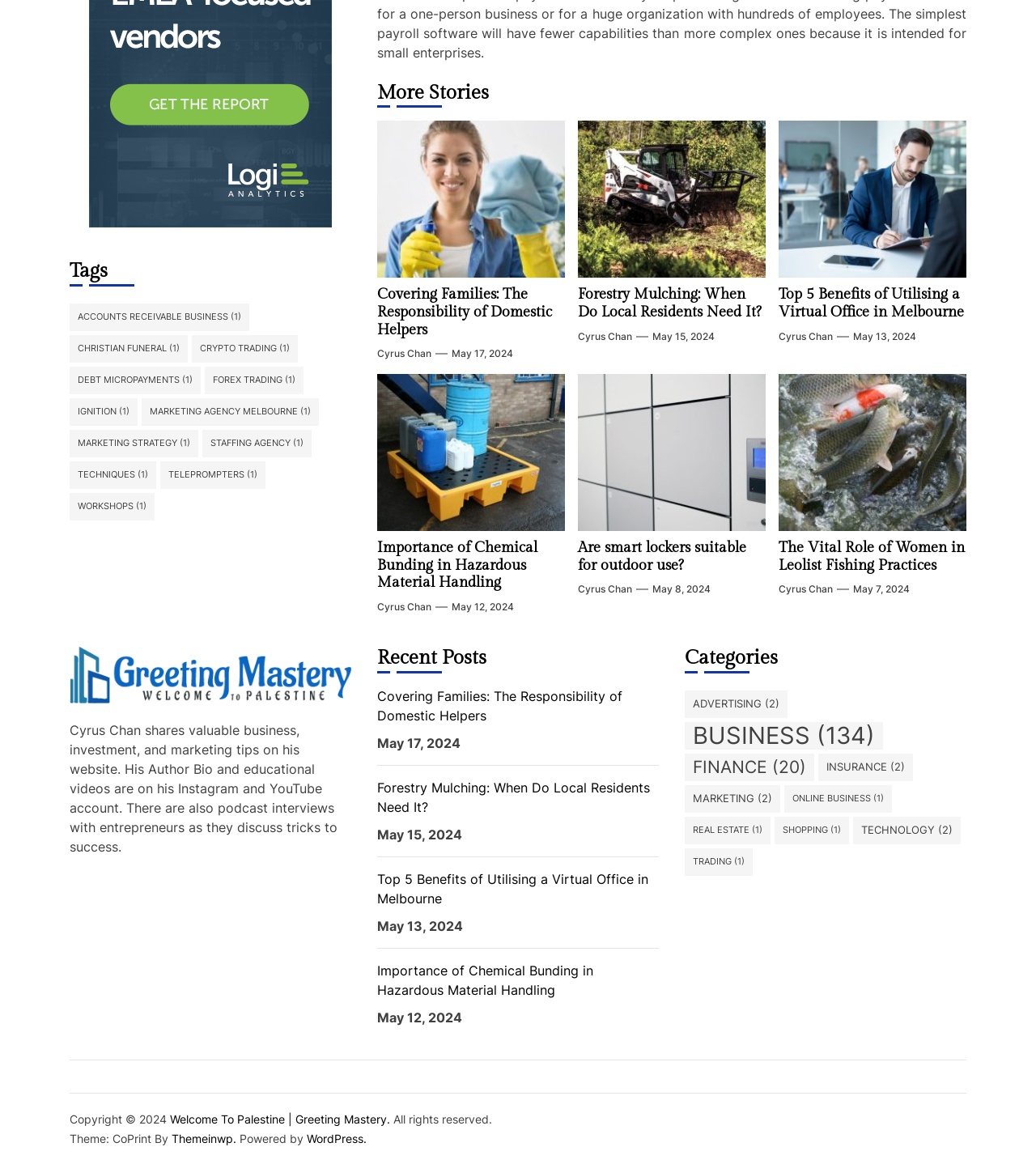How many articles are on the webpage?
Using the visual information, reply with a single word or short phrase.

5